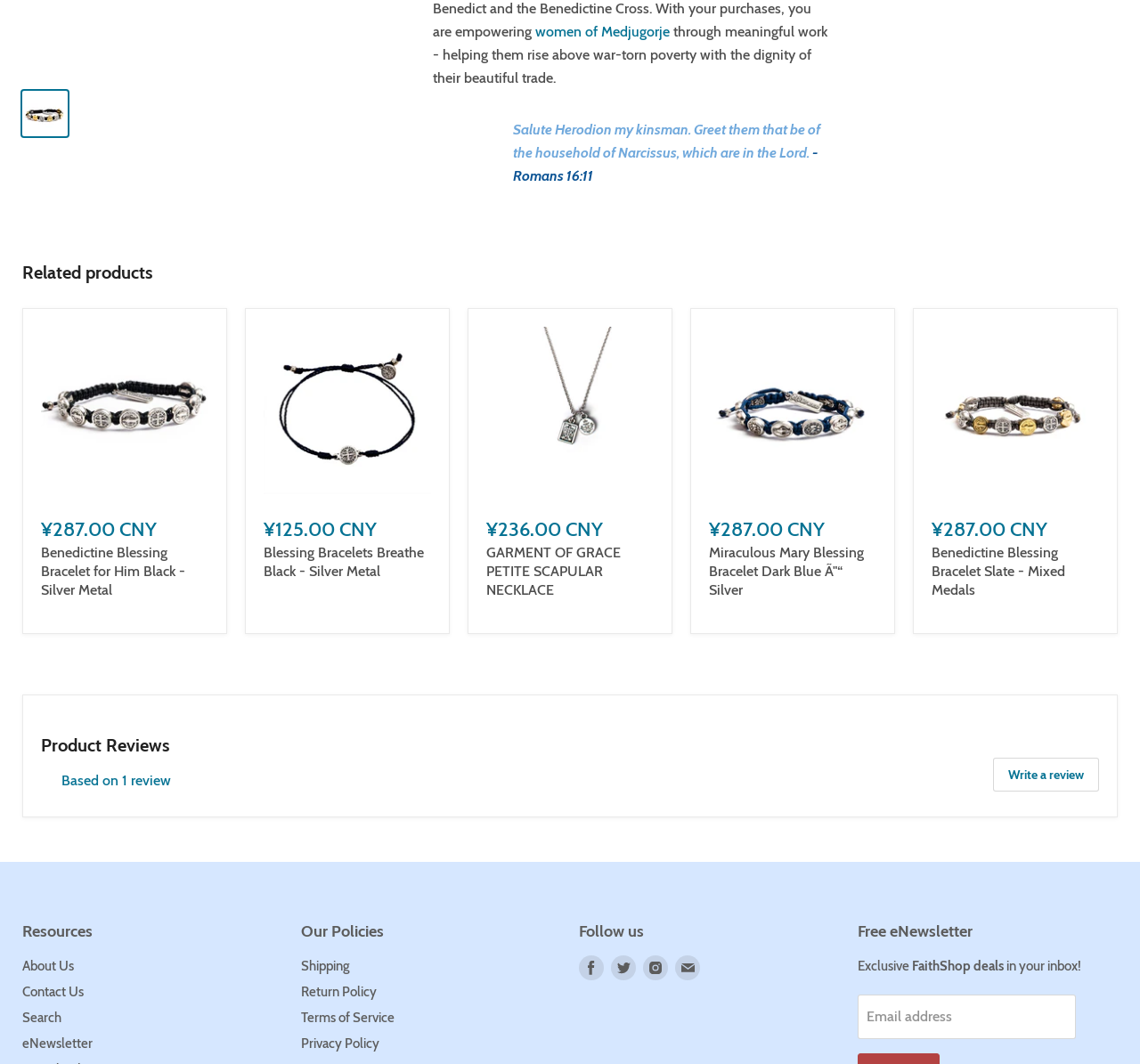Please find the bounding box for the UI component described as follows: "Privacy Policy".

[0.264, 0.973, 0.332, 0.988]